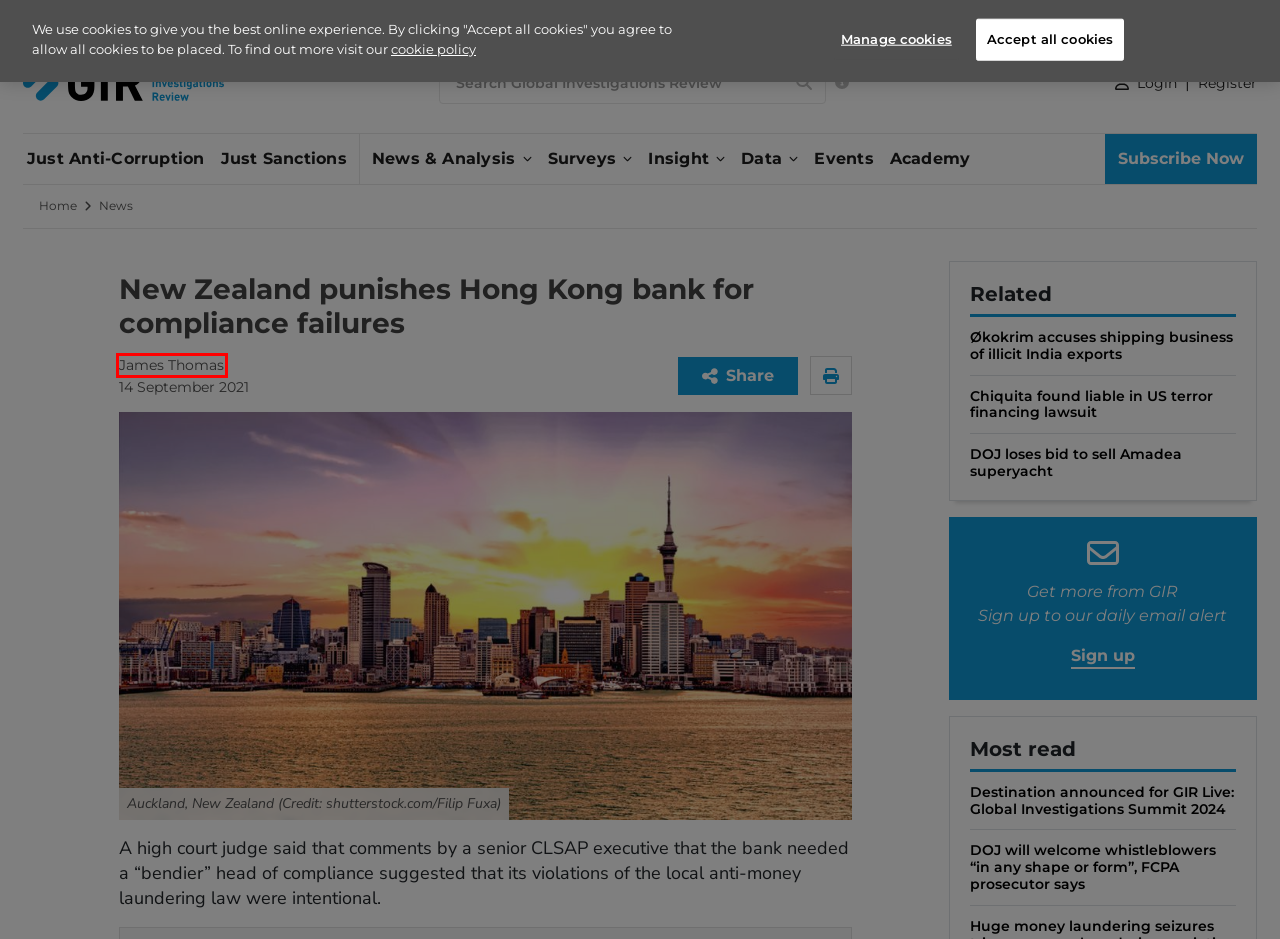A screenshot of a webpage is provided, featuring a red bounding box around a specific UI element. Identify the webpage description that most accurately reflects the new webpage after interacting with the selected element. Here are the candidates:
A. Home - Law Business Research
B. Anti-money laundering - Global Investigations Review
C. Litigation - Global Investigations Review
D. Subscribe - Global Investigations Review
E. Money laundering - Global Investigations Review
F. News - Global Investigations Review
G. Login - Global Investigations Review
H. James Thomas - Global Investigations Review

H